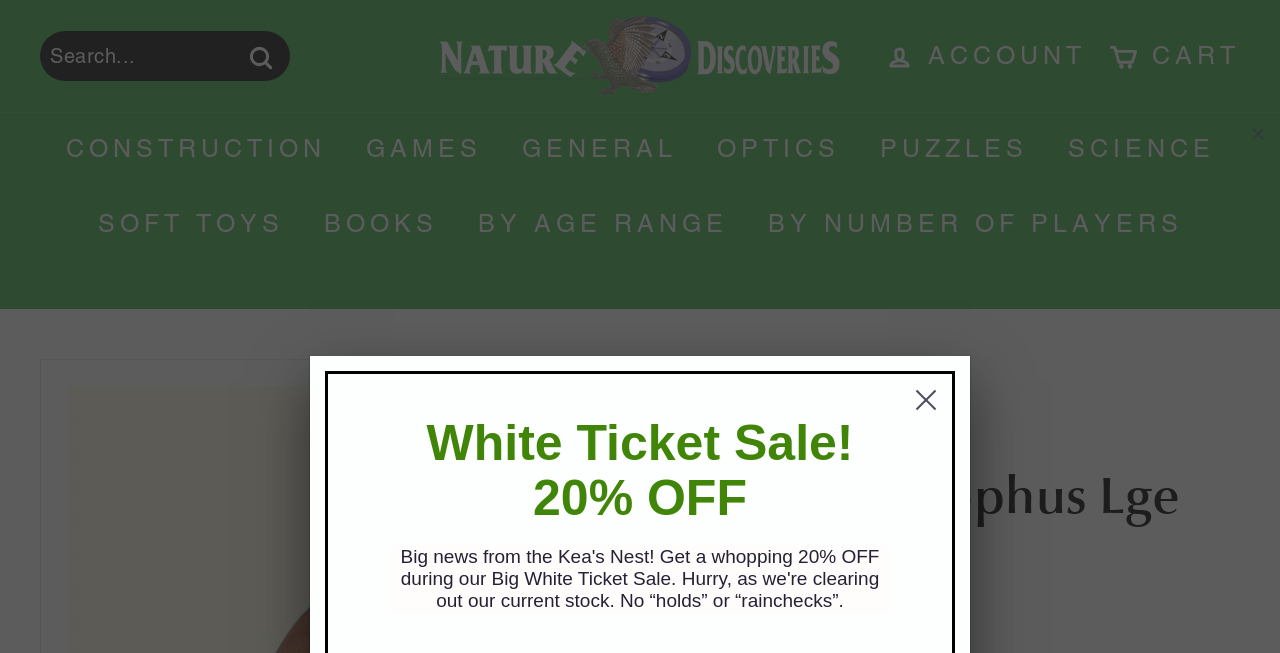Give a one-word or phrase response to the following question: What is the price of the Parasaurolophus Lge?

$15.99